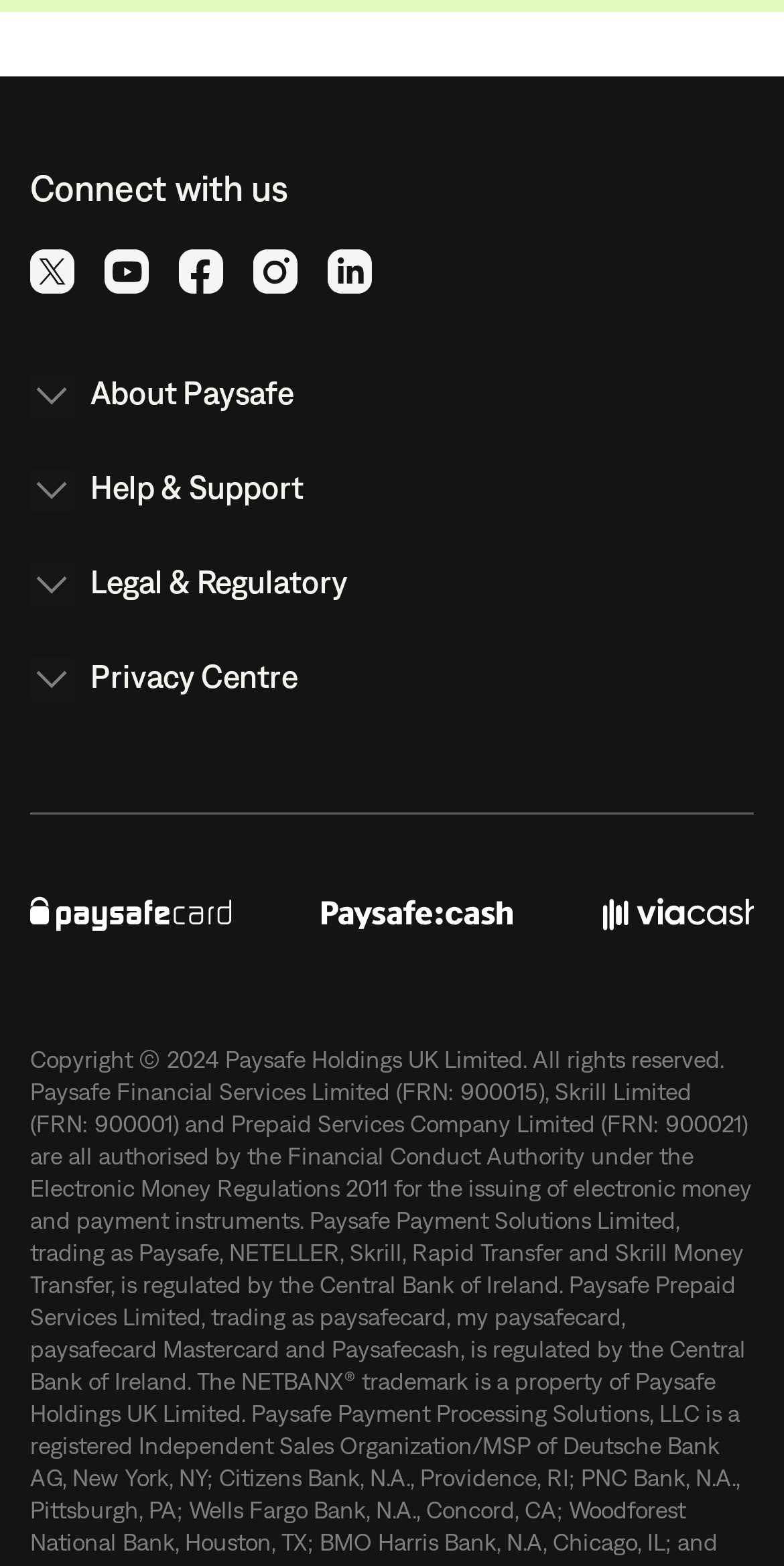What social media platforms are listed? Examine the screenshot and reply using just one word or a brief phrase.

Twitter, Youtube, Facebook, Instagram, Linkedin